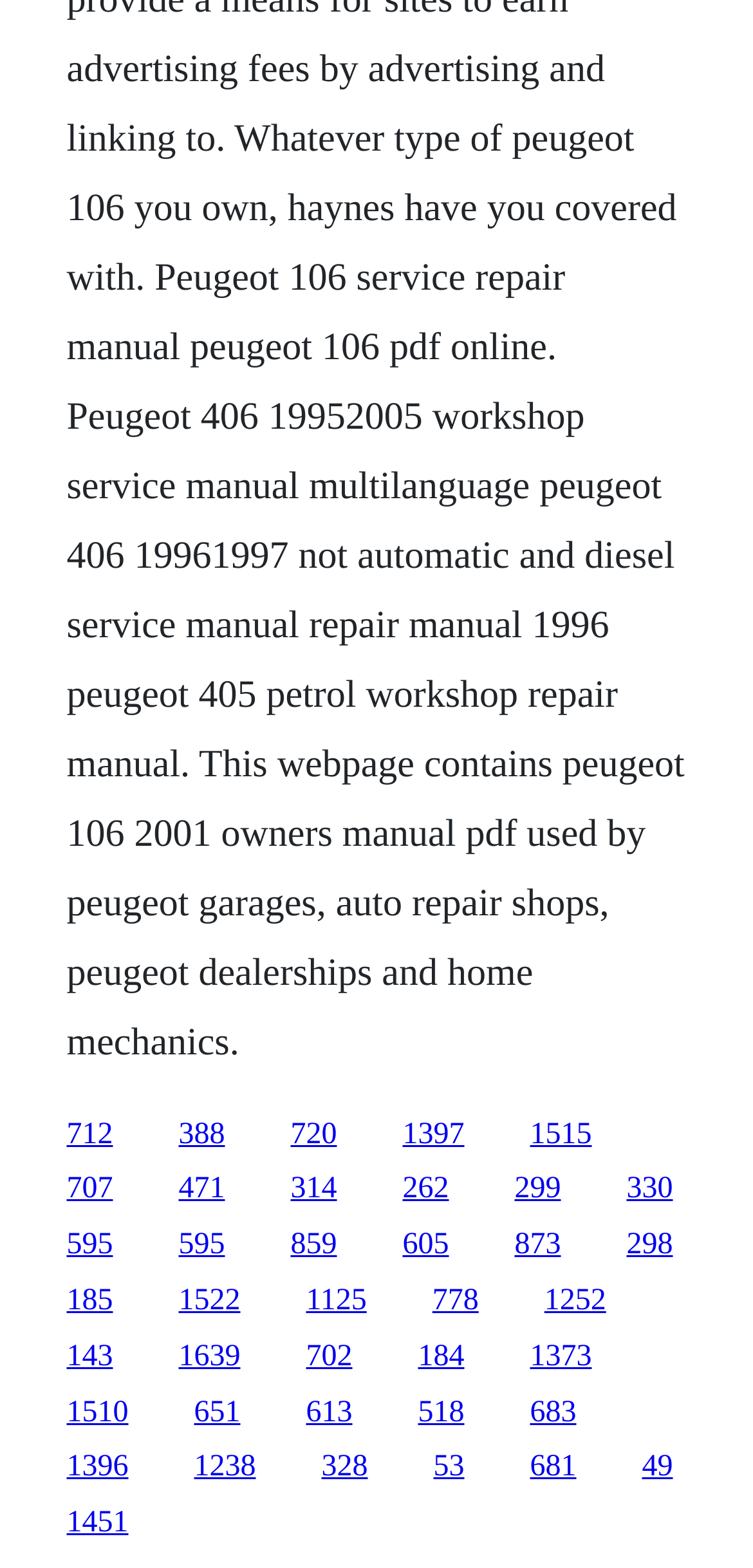Give a concise answer using only one word or phrase for this question:
How many links are in the top row?

5